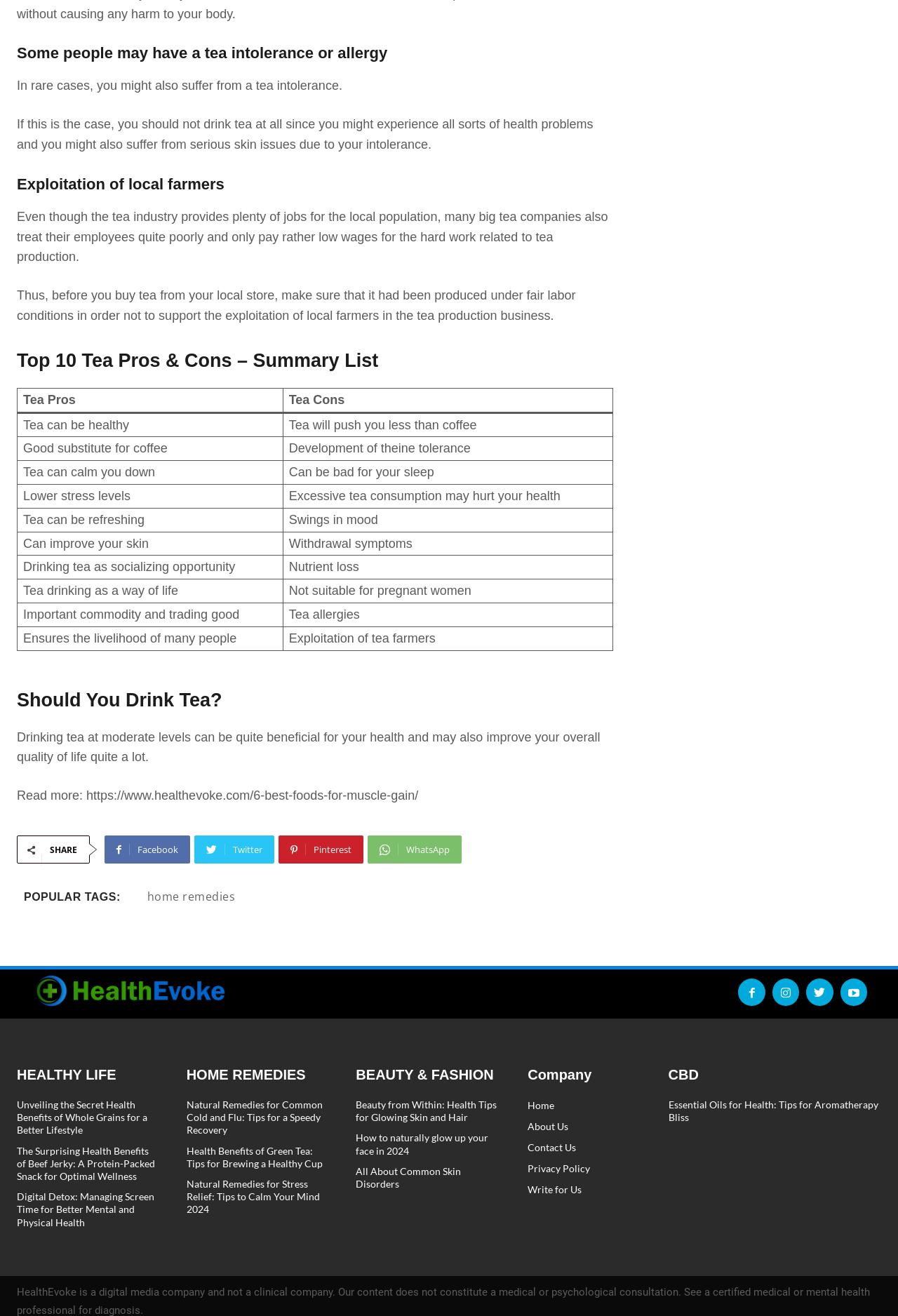Based on the element description Instagram, identify the bounding box of the UI element in the given webpage screenshot. The coordinates should be in the format (top-left x, top-left y, bottom-right x, bottom-right y) and must be between 0 and 1.

[0.86, 0.744, 0.89, 0.764]